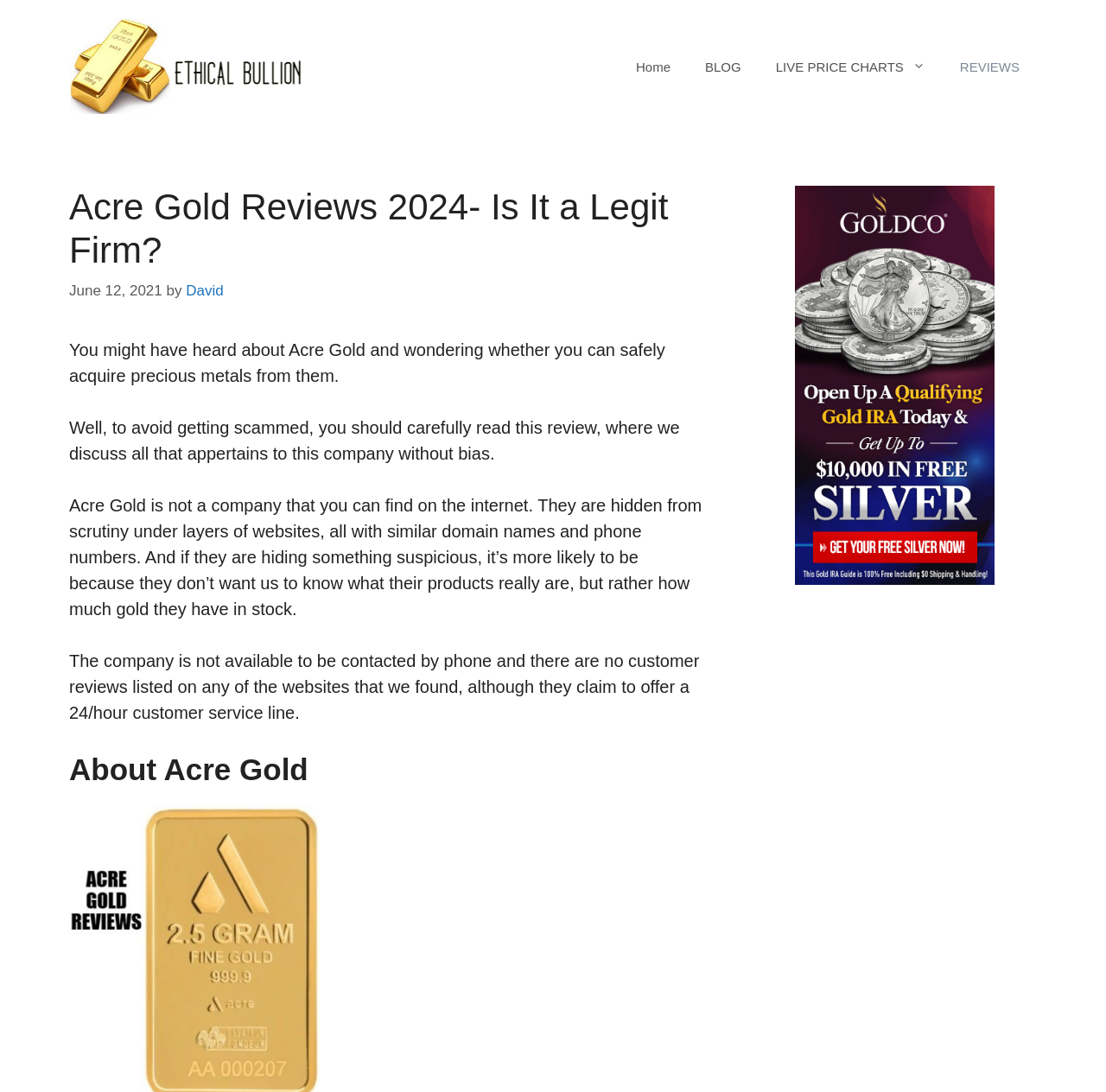Using the elements shown in the image, answer the question comprehensively: What is the name of the company being reviewed?

The name of the company being reviewed can be found in the first paragraph of the webpage, where it is mentioned that 'You might have heard about Acre Gold and wondering whether you can safely acquire precious metals from them.'